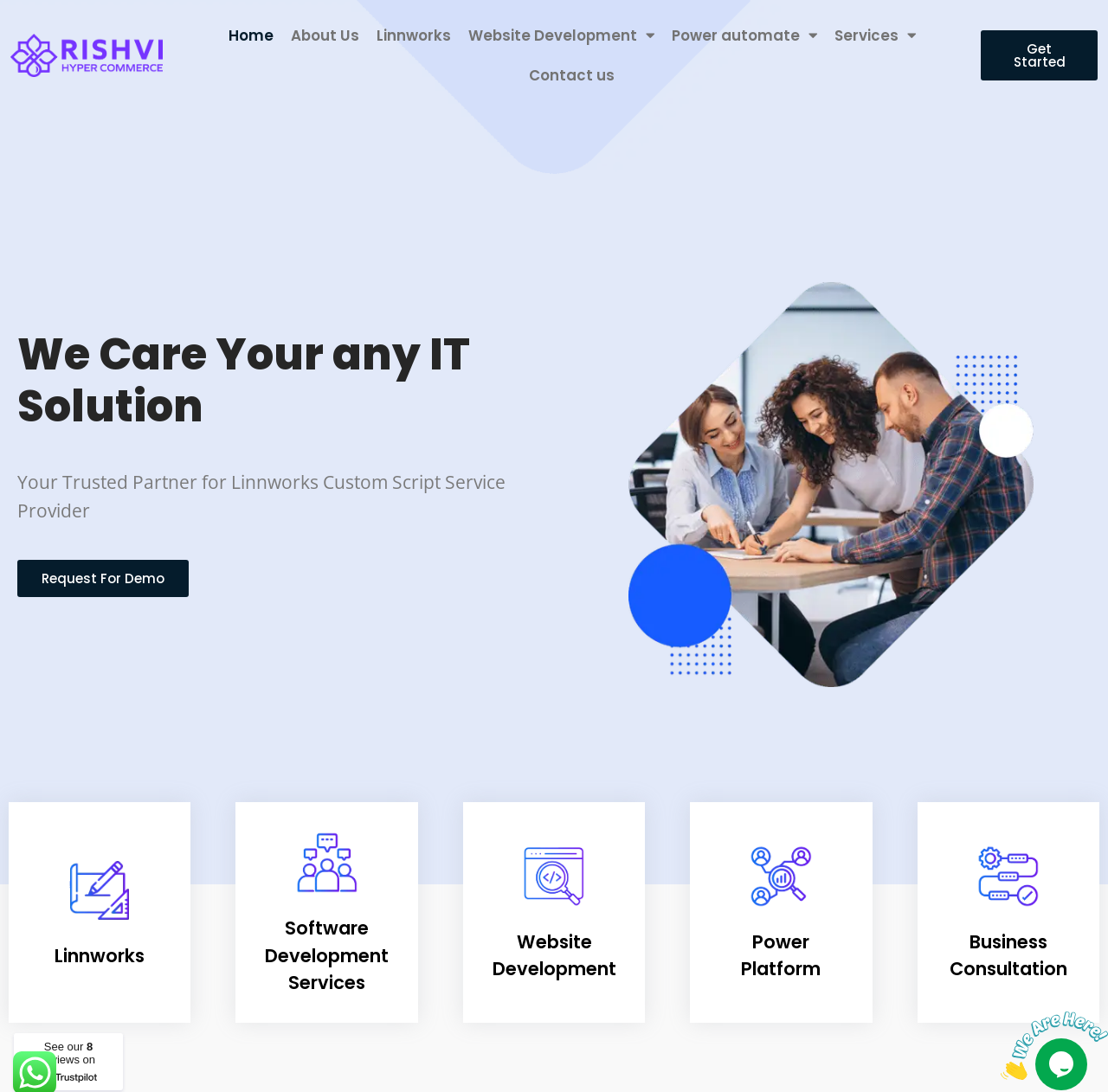Please identify the bounding box coordinates of the element's region that I should click in order to complete the following instruction: "Request a demo". The bounding box coordinates consist of four float numbers between 0 and 1, i.e., [left, top, right, bottom].

[0.016, 0.513, 0.17, 0.547]